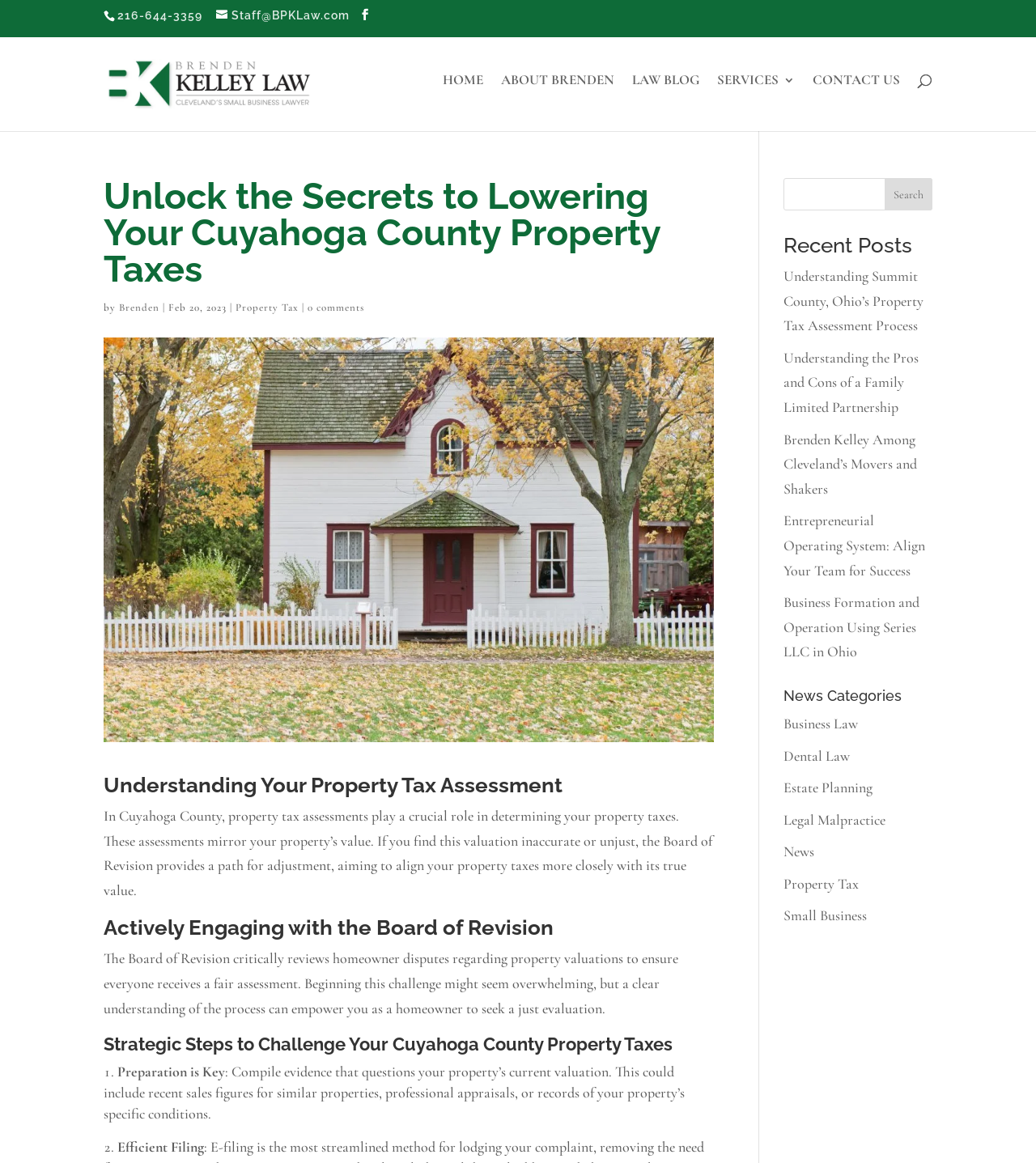Determine the bounding box coordinates of the clickable area required to perform the following instruction: "View recent posts". The coordinates should be represented as four float numbers between 0 and 1: [left, top, right, bottom].

[0.756, 0.202, 0.9, 0.227]